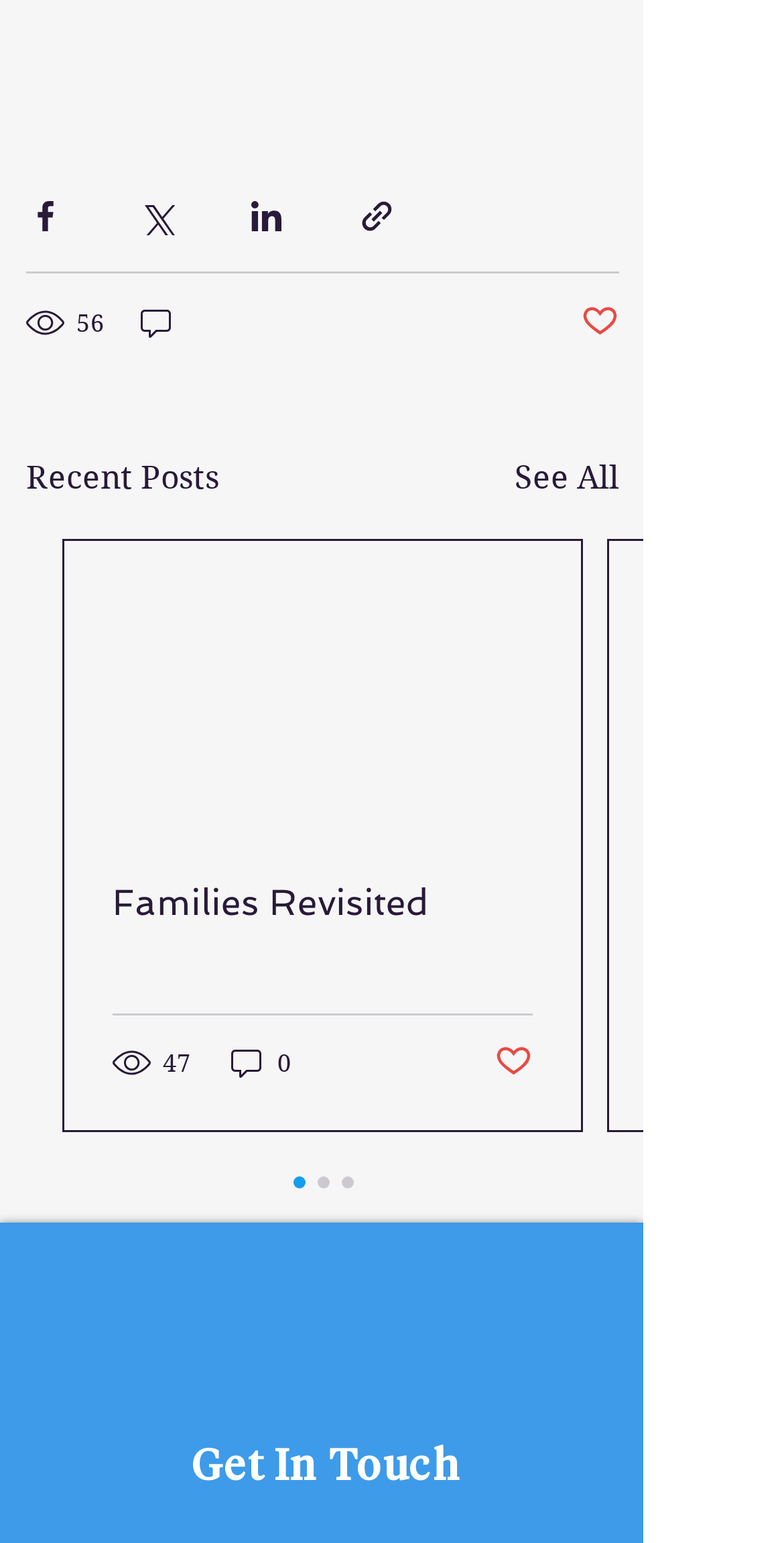Please identify the bounding box coordinates of the area that needs to be clicked to follow this instruction: "Share via link".

[0.456, 0.128, 0.505, 0.153]